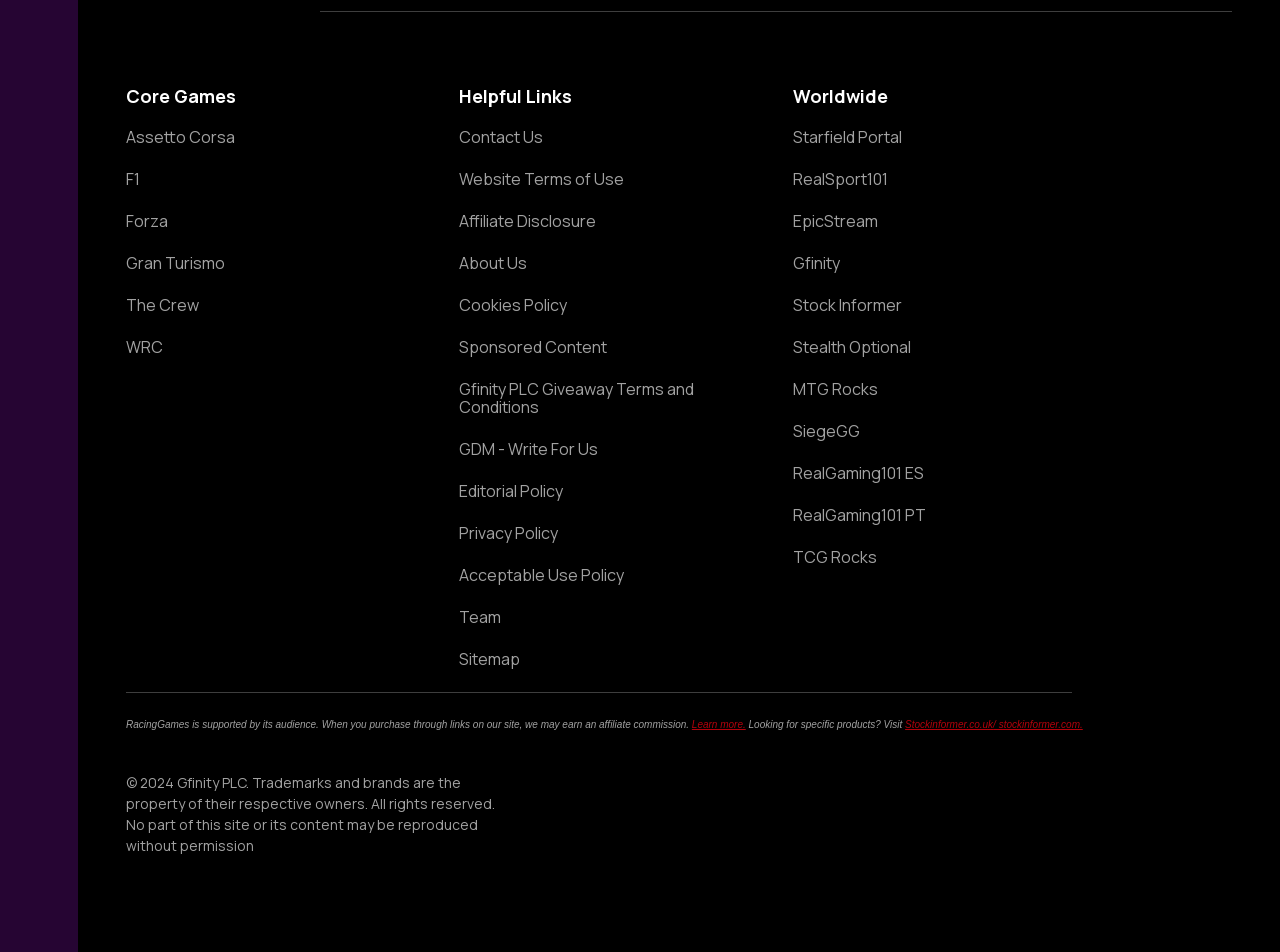What is the purpose of the 'Worldwide' section?
Please use the image to provide an in-depth answer to the question.

The 'Worldwide' section contains links to other websites such as Starfield Portal, RealSport101, and EpicStream, which suggests that the purpose of this section is to list related websites or partners.